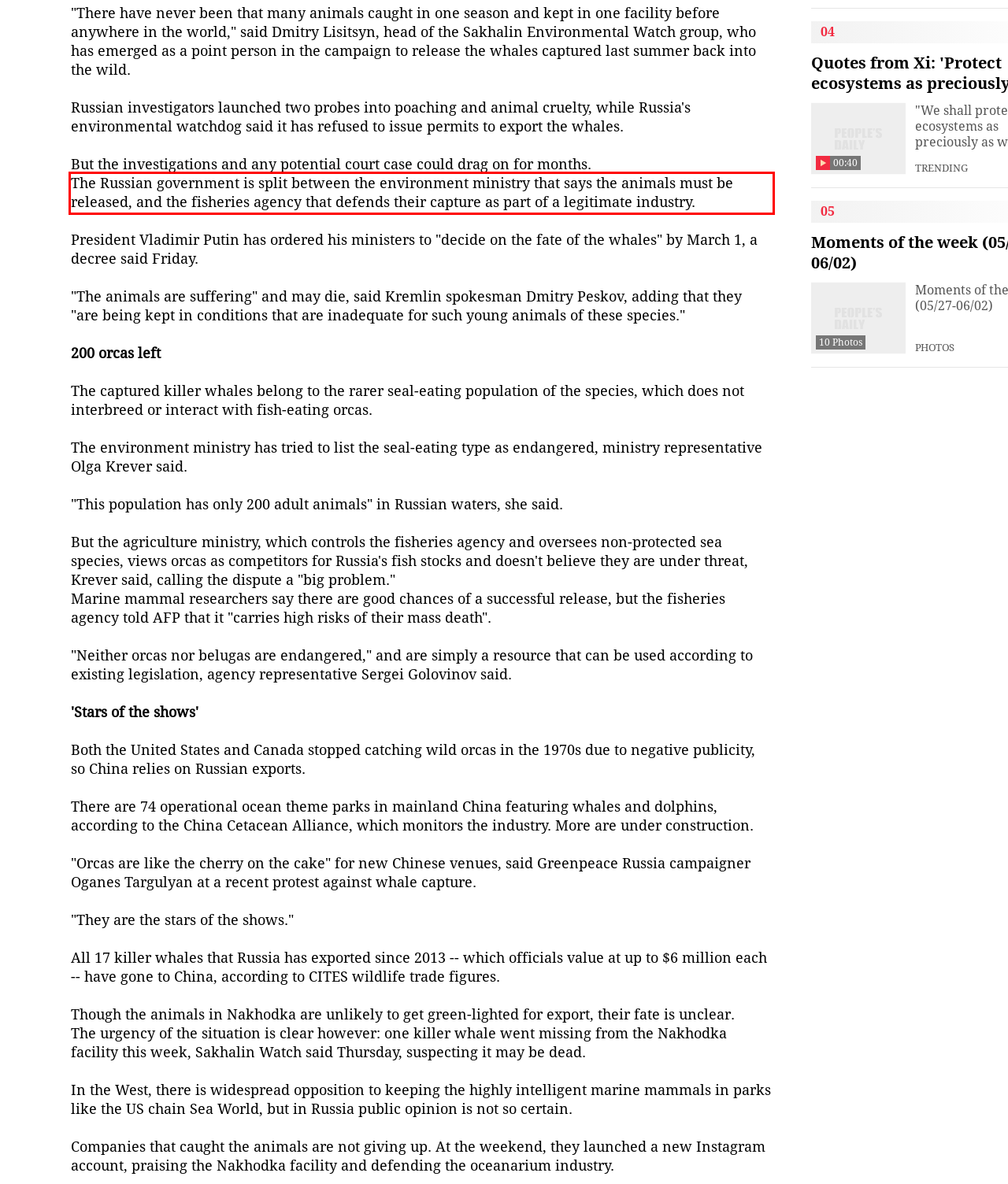Please identify and extract the text from the UI element that is surrounded by a red bounding box in the provided webpage screenshot.

The Russian government is split between the environment ministry that says the animals must be released, and the fisheries agency that defends their capture as part of a legitimate industry.